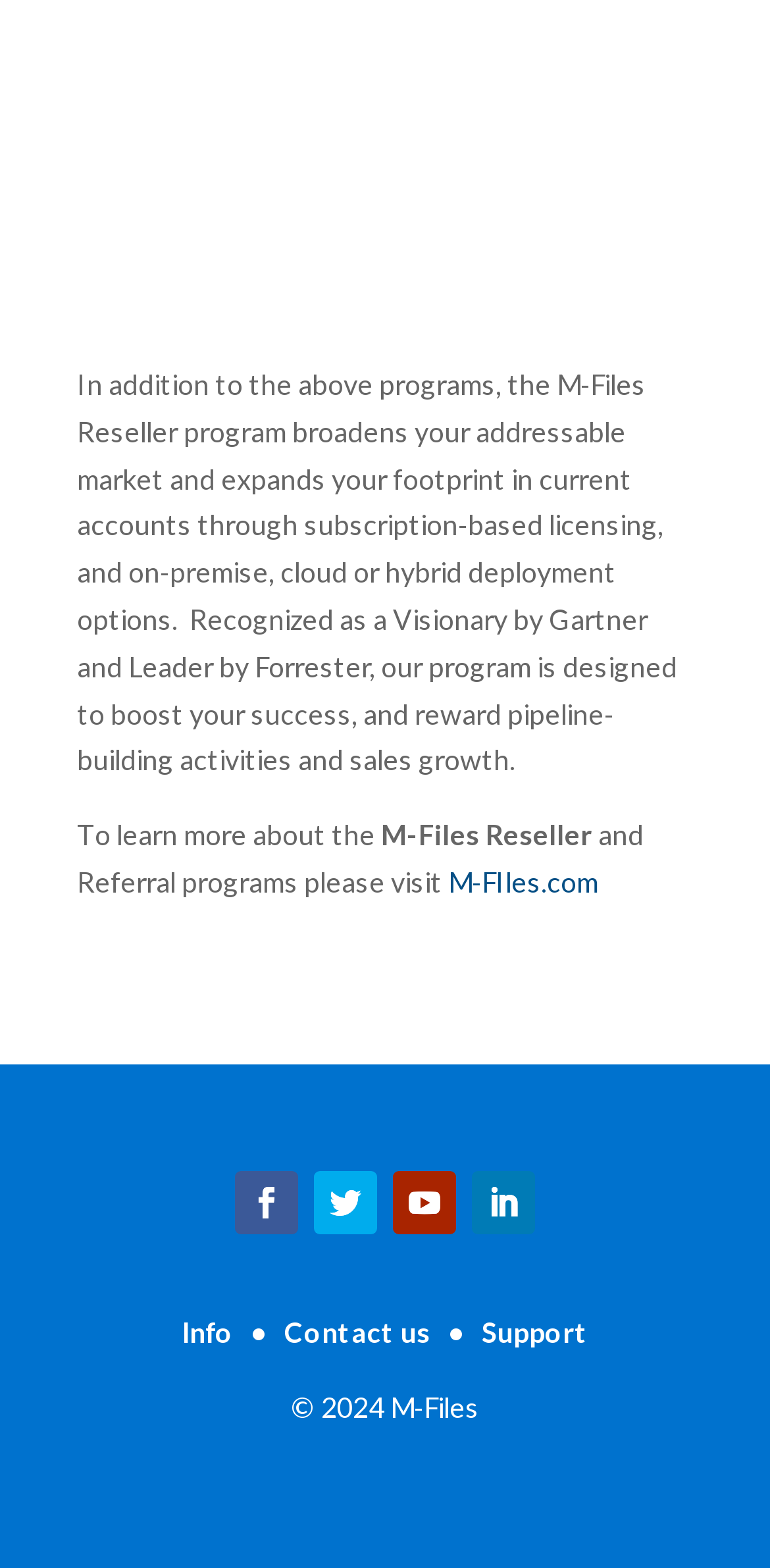Determine the bounding box coordinates for the clickable element required to fulfill the instruction: "Visit Toronto". Provide the coordinates as four float numbers between 0 and 1, i.e., [left, top, right, bottom].

None